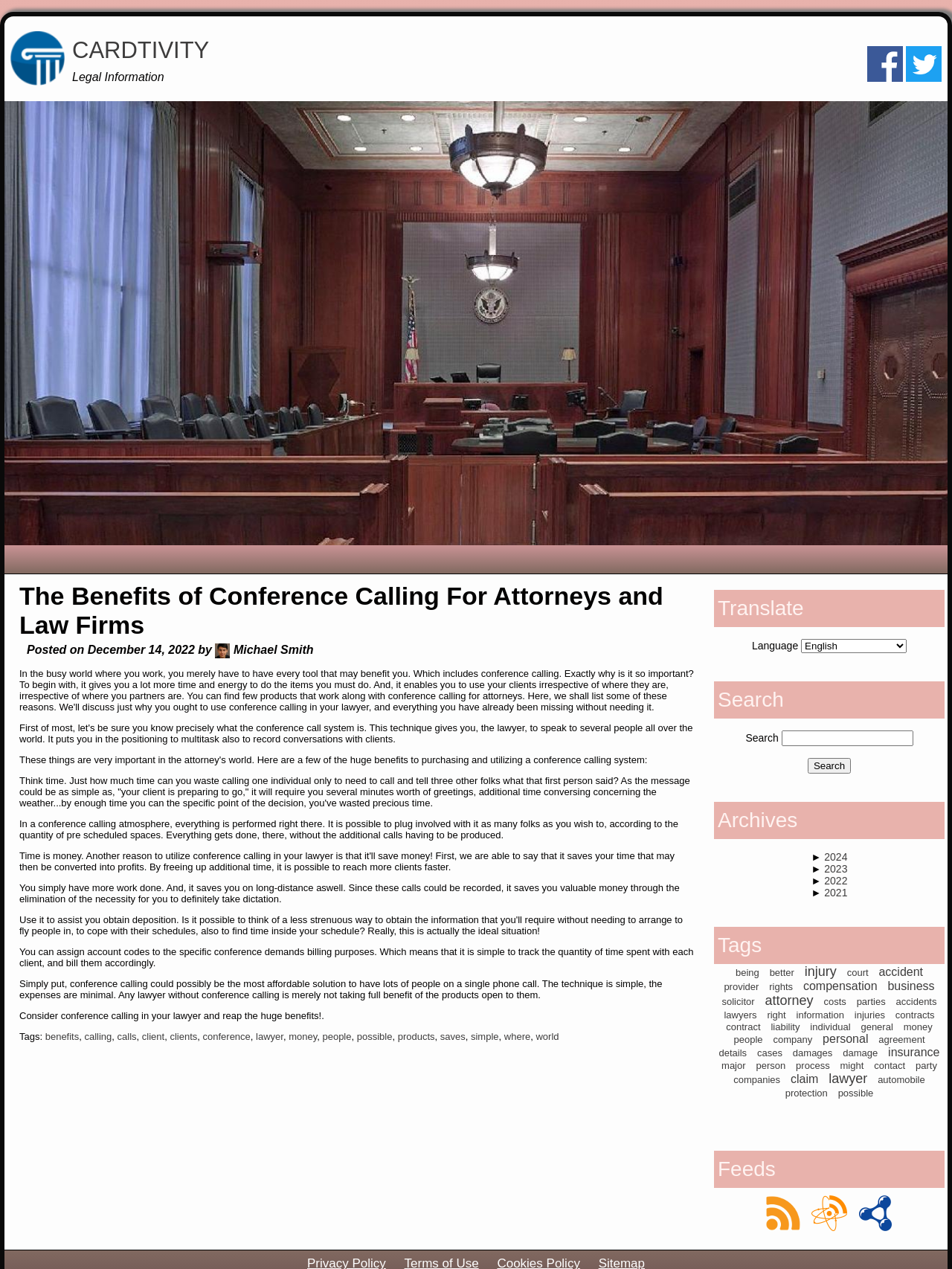Use the information in the screenshot to answer the question comprehensively: Who is the author of the article?

The author of the article is Michael Smith, which can be found by looking at the text 'Posted on December 14, 2022 by Michael Smith' located below the heading.